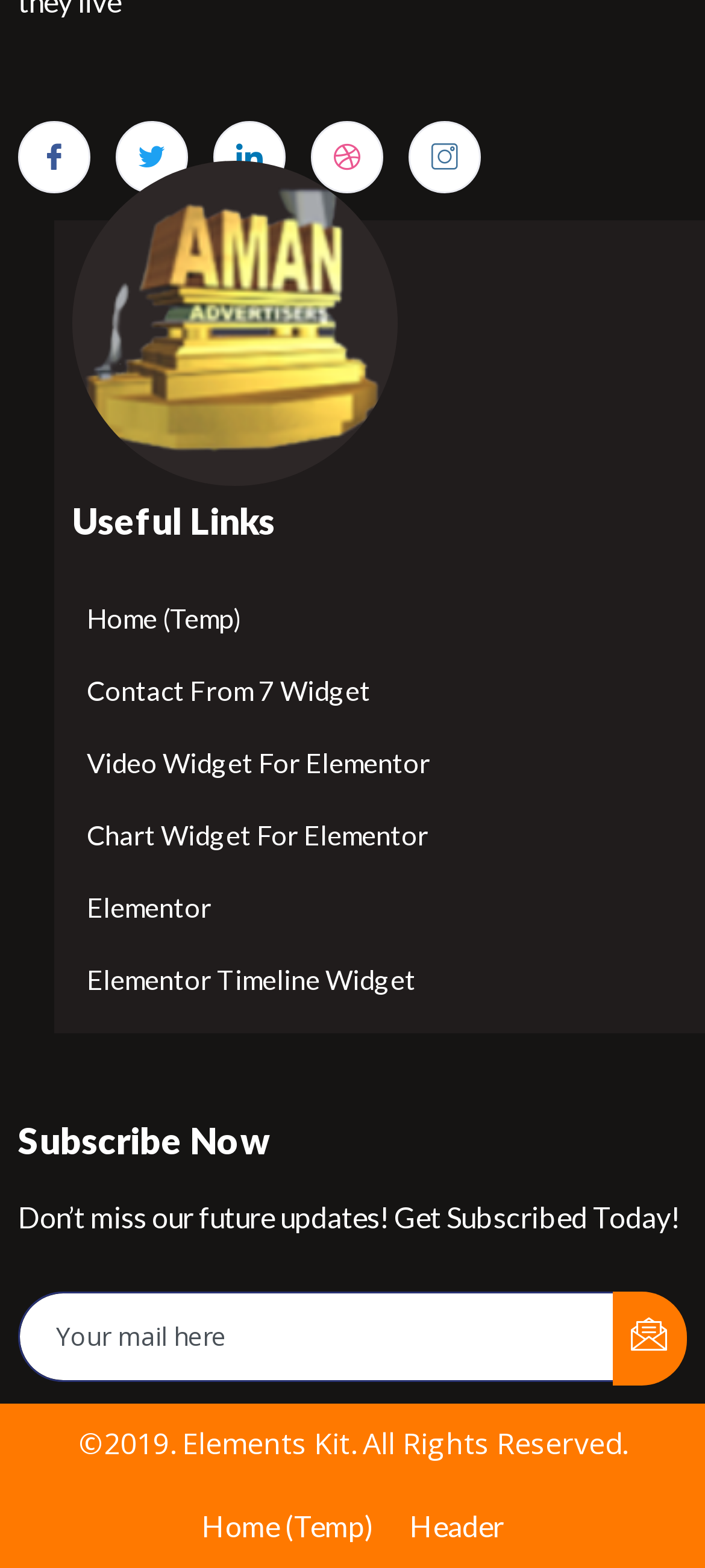Provide your answer in a single word or phrase: 
What is the copyright year mentioned at the bottom?

2019